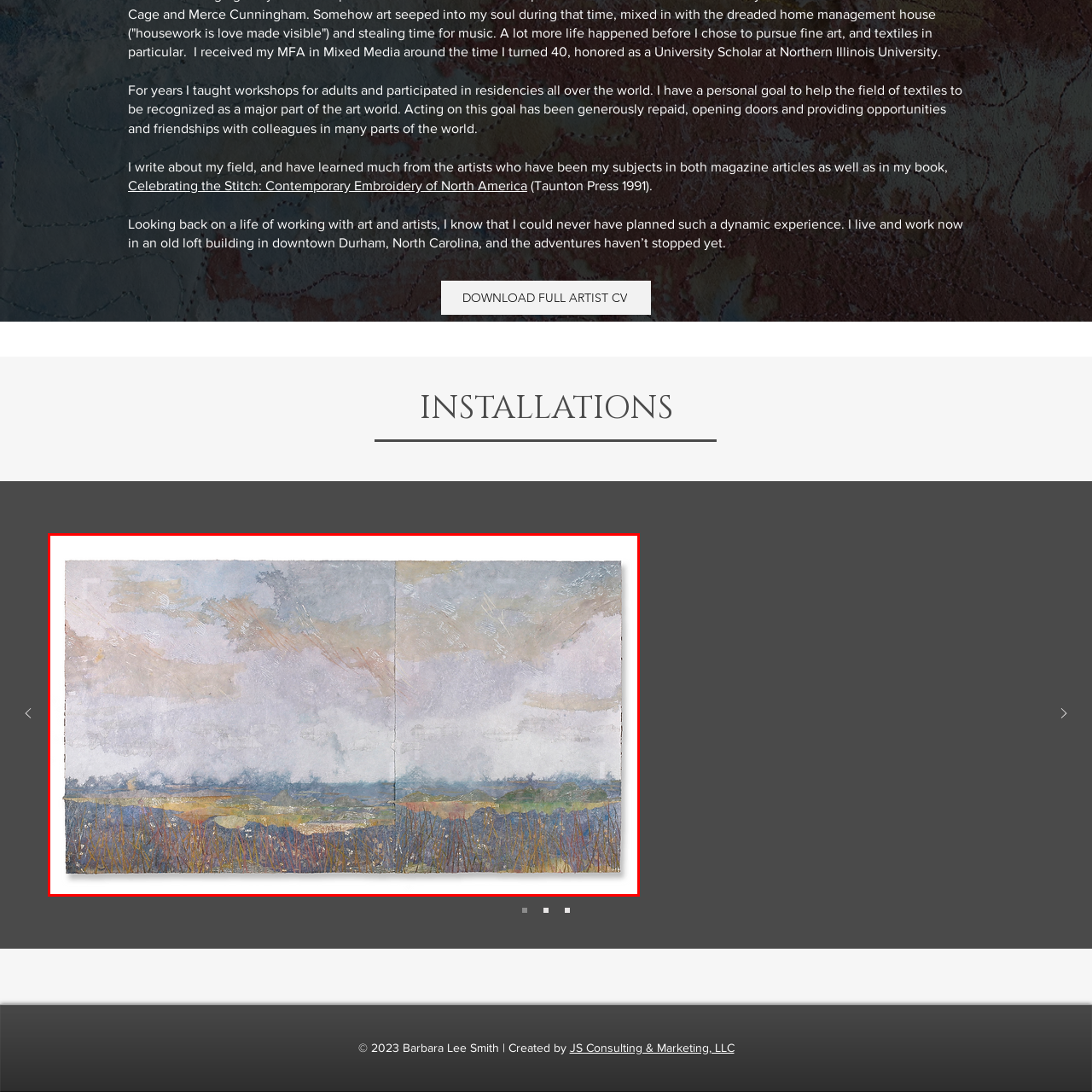Examine the portion within the green circle, Where is the artwork part of the permanent collection? 
Reply succinctly with a single word or phrase.

Renwick Gallery